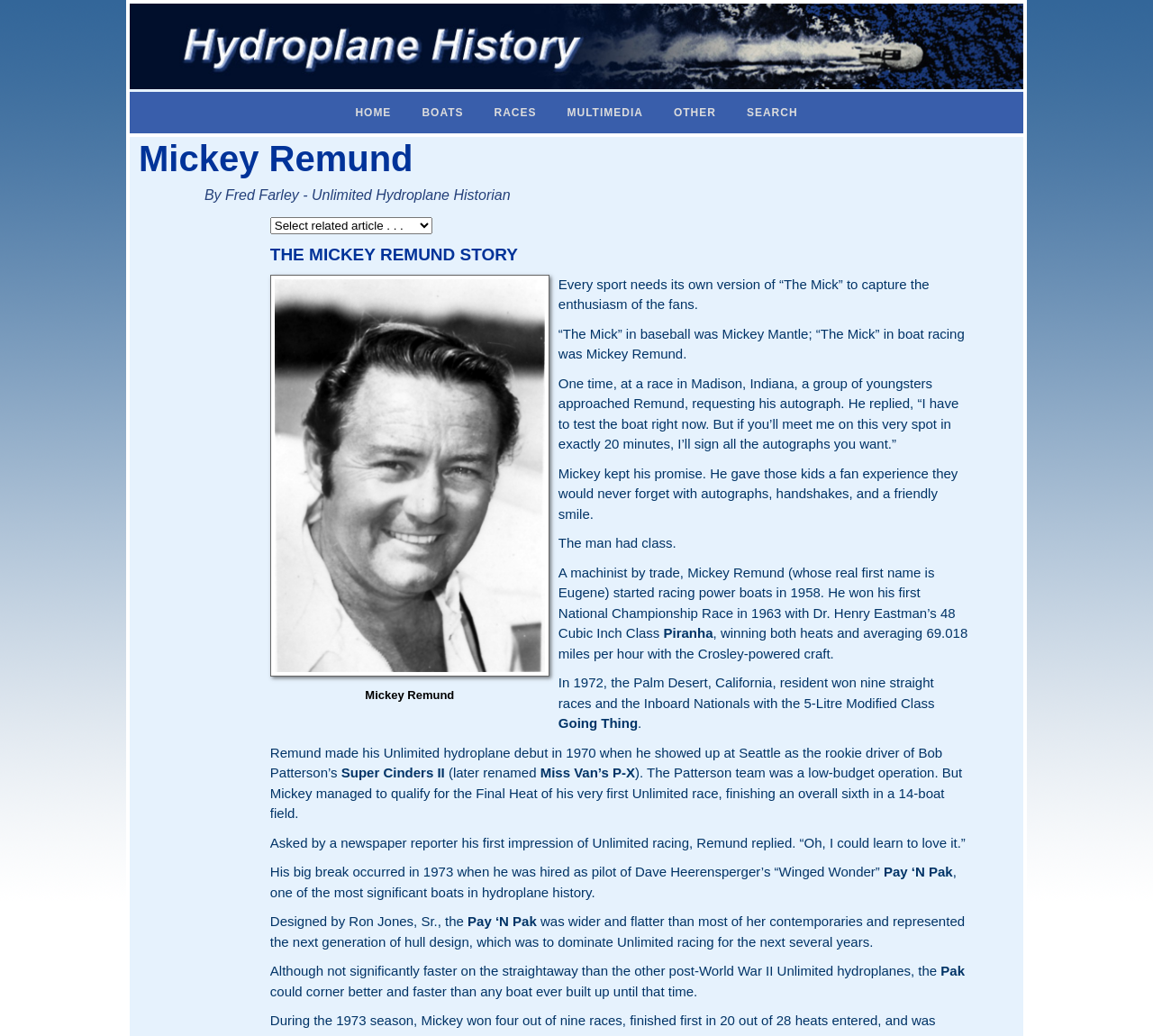Give a short answer to this question using one word or a phrase:
What is the name of the historian who wrote the story?

Fred Farley